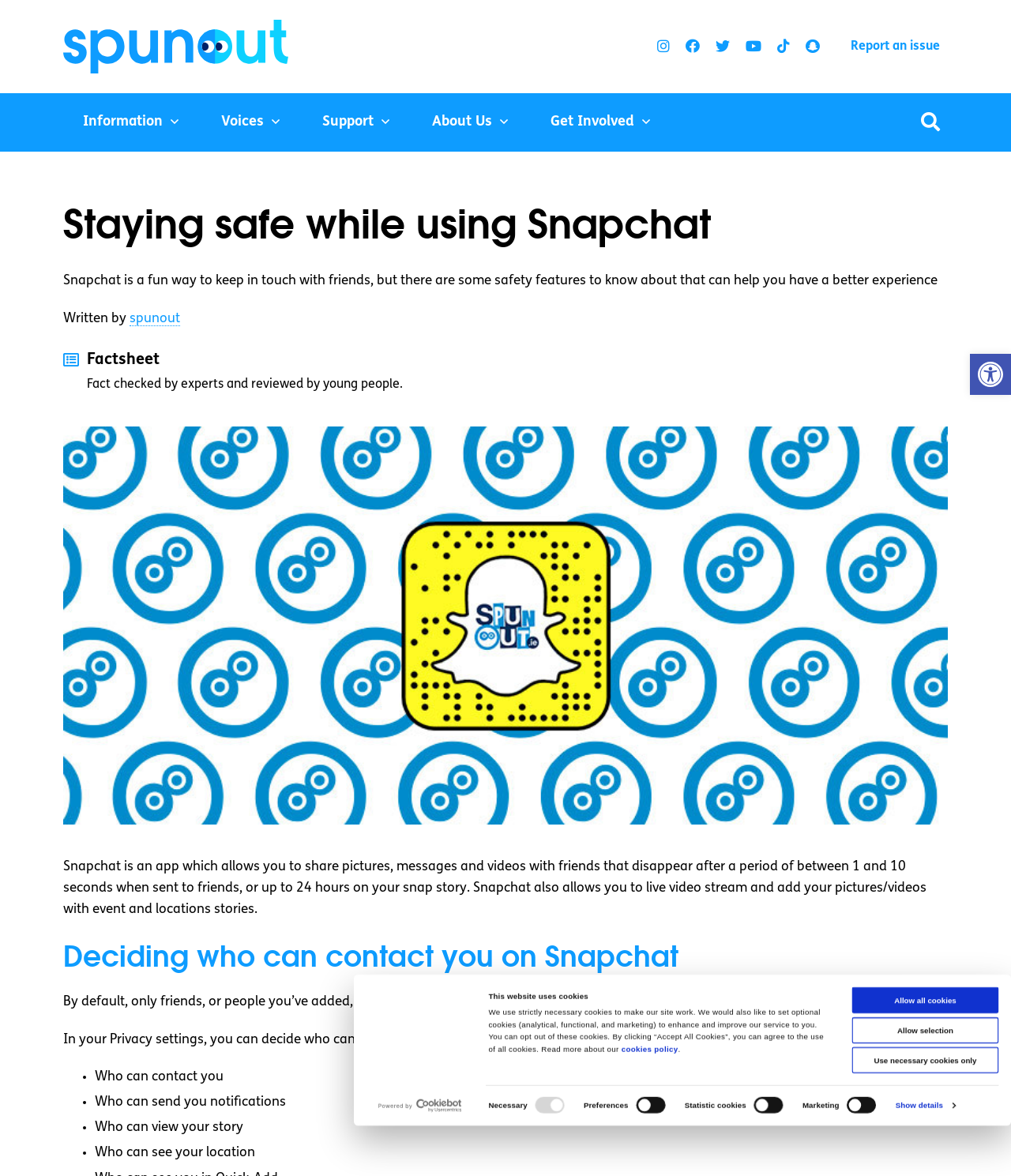Please identify the bounding box coordinates of the element's region that I should click in order to complete the following instruction: "Click the 'About Us' link". The bounding box coordinates consist of four float numbers between 0 and 1, i.e., [left, top, right, bottom].

[0.408, 0.079, 0.522, 0.129]